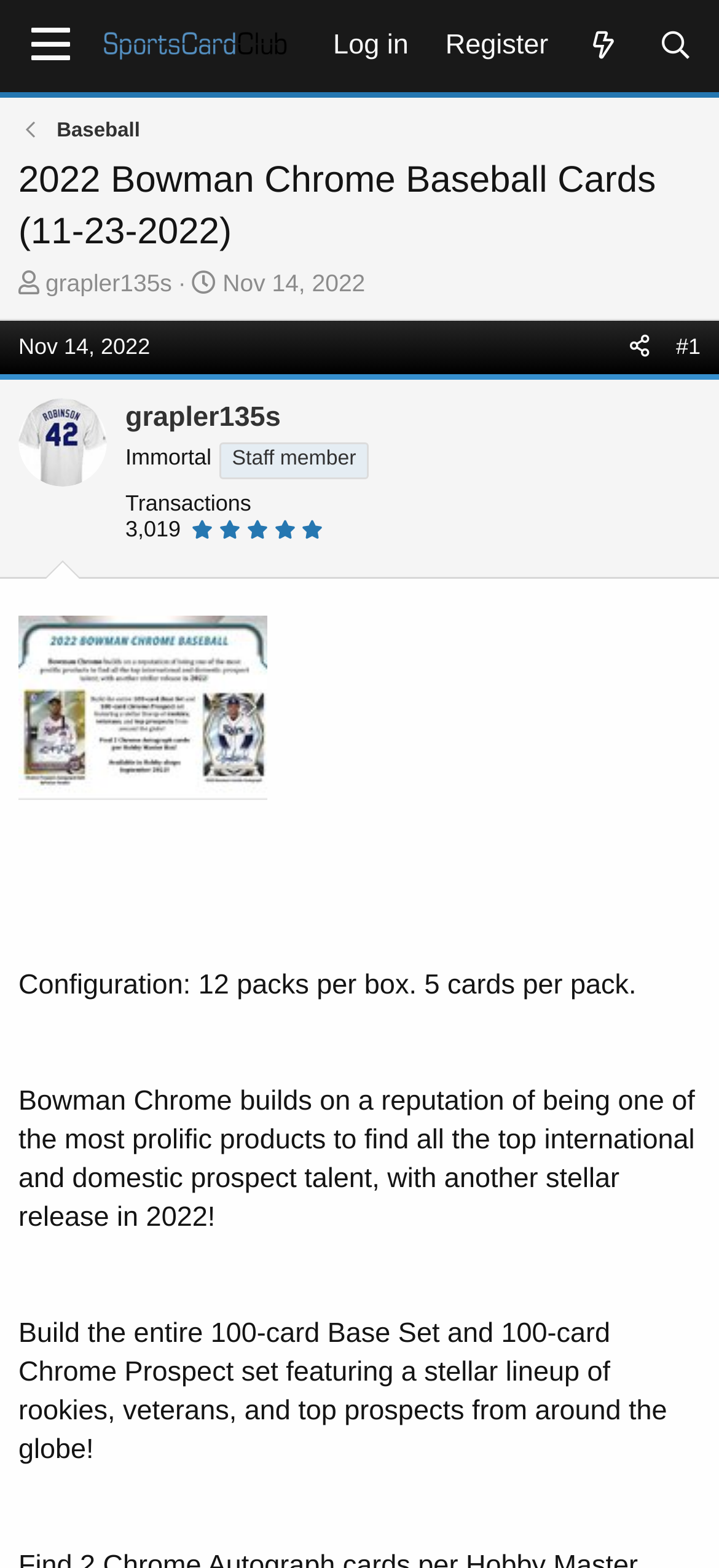Determine the bounding box coordinates of the section I need to click to execute the following instruction: "Read the post by 'grapler135s'". Provide the coordinates as four float numbers between 0 and 1, i.e., [left, top, right, bottom].

[0.063, 0.172, 0.239, 0.189]